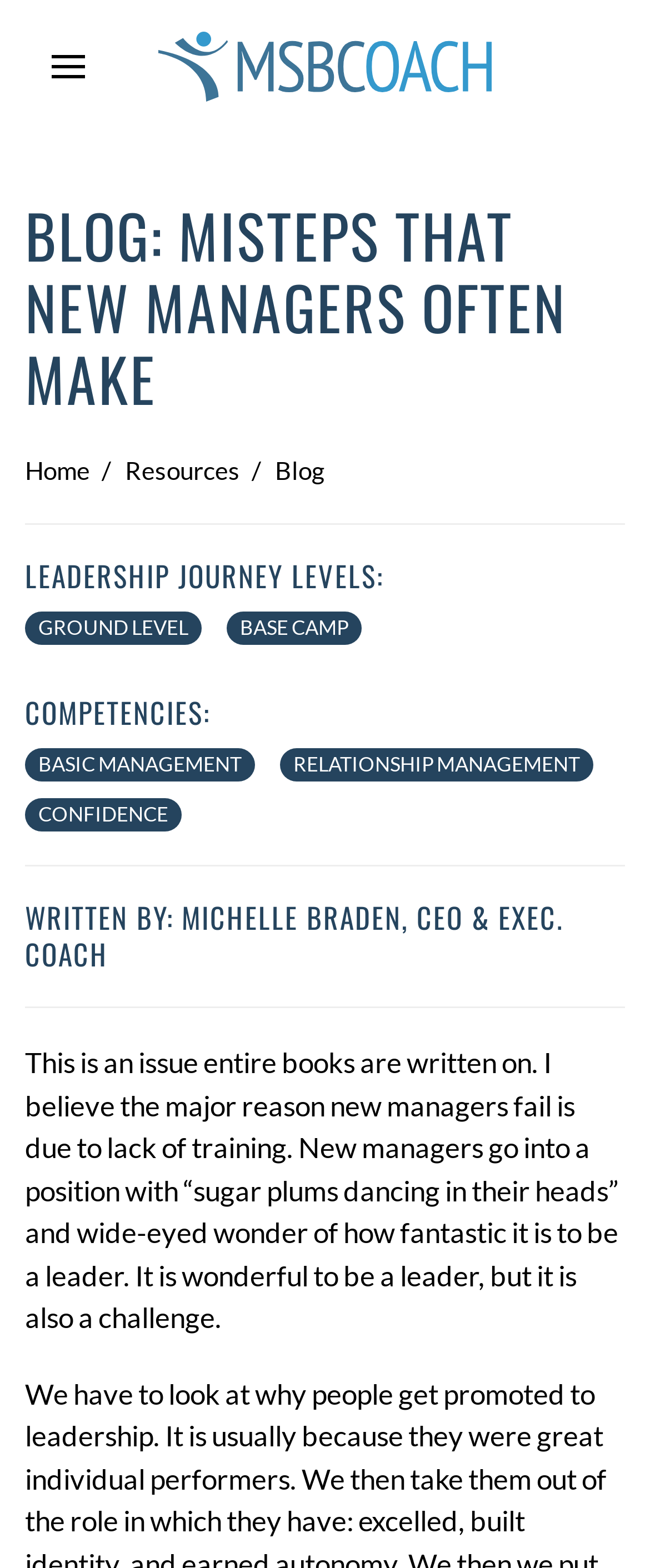Identify the main heading from the webpage and provide its text content.

Blog: Misteps that New Managers Often Make